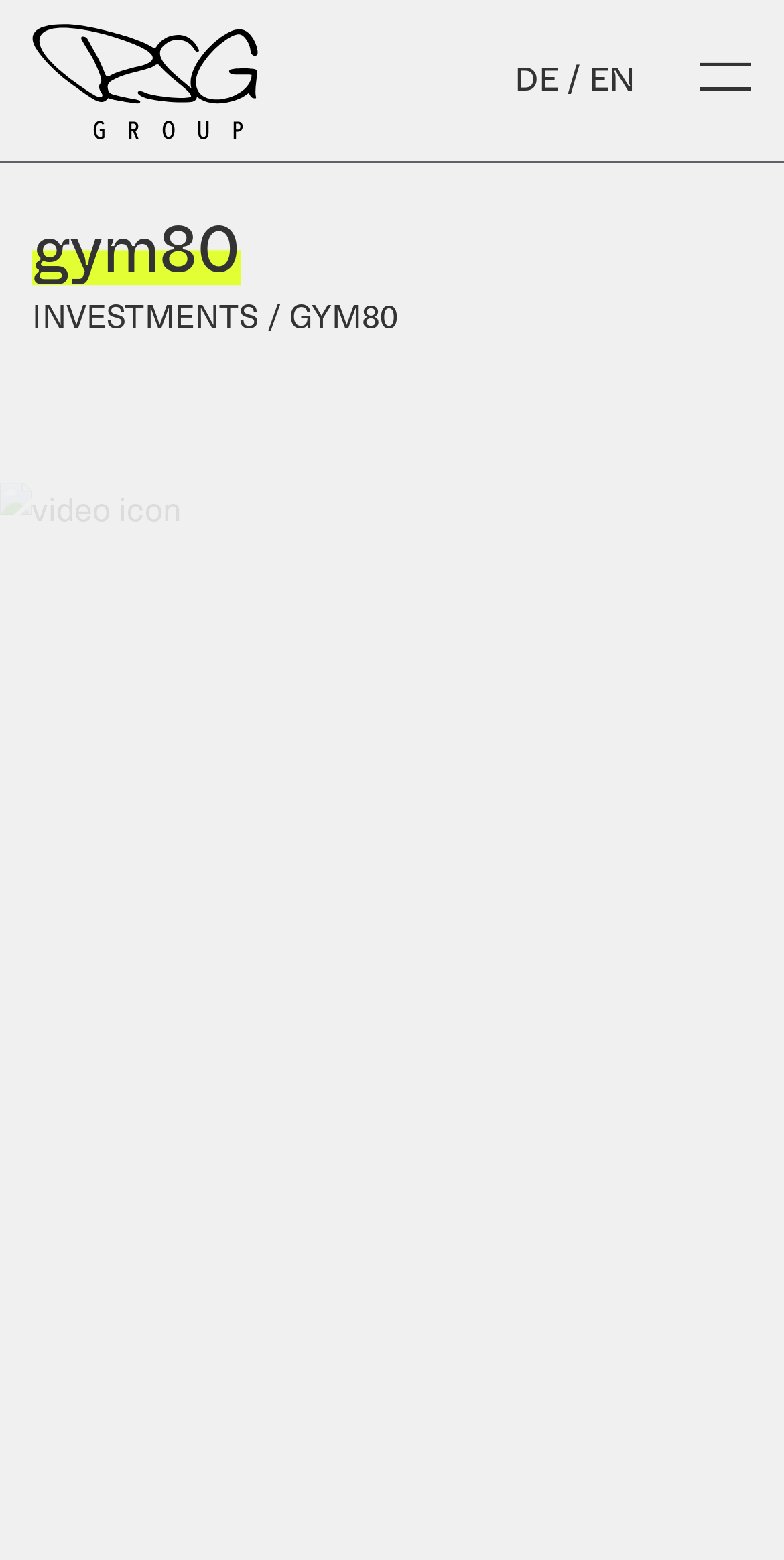Detail the various sections and features of the webpage.

The webpage is for RSG Group, a gym80 company. At the top left corner, there is a logo of RSG Group, which is an image linked to the company's website. Next to the logo, there is a "Close Submenu" button. 

On the top right corner, there are language options, including "DE" and "EN", separated by a slash. 

To the right of the language options, there is an "Open Menu" button. When clicked, it opens a menu with a header that spans the entire width of the page. The header contains the company name "gym80" in a large font, followed by two lines of text: "INVESTMENTS /" and "GYM80". 

Below the header, there is a large video icon that takes up most of the page's height, stretching from the top to the bottom.